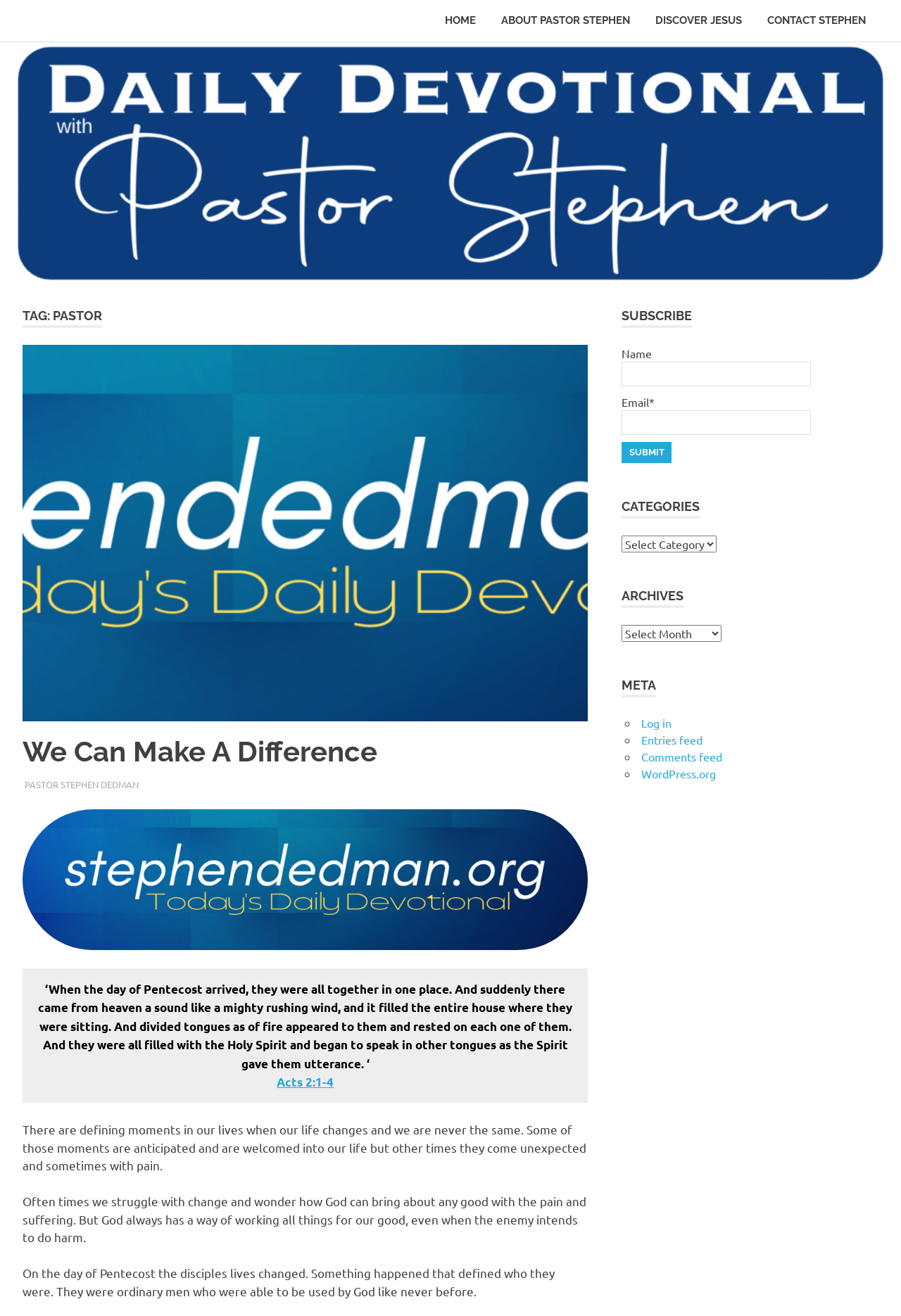What is the date of the latest article?
Please answer the question with as much detail and depth as you can.

The date of the latest article can be found in the link 'JULY 26, 2022' which is located in the main content area of the webpage, below the title of the article.